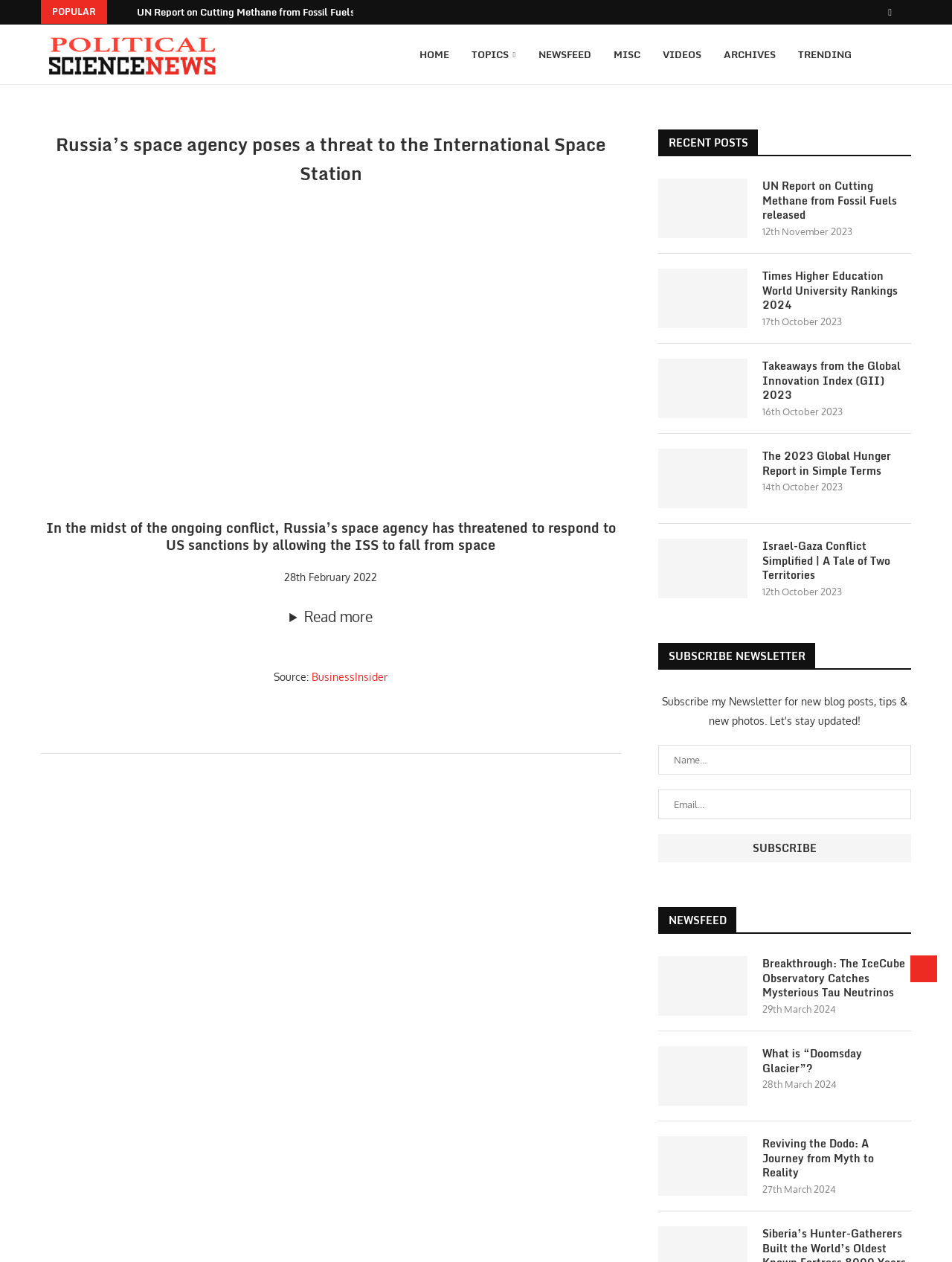Point out the bounding box coordinates of the section to click in order to follow this instruction: "Read more about Russia's space agency posing a threat to the International Space Station".

[0.043, 0.48, 0.652, 0.513]